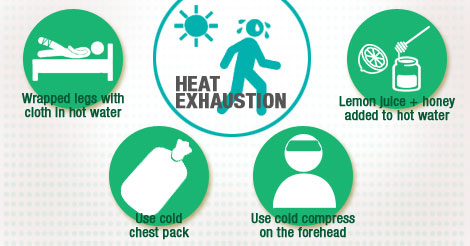Please provide a detailed answer to the question below based on the screenshot: 
What is the purpose of the cold chest pack?

The cold chest pack is recommended to stimulate the heart and improve circulation, which is an essential treatment for heat exhaustion. This is illustrated with an icon of a cold pack in one of the green circles.